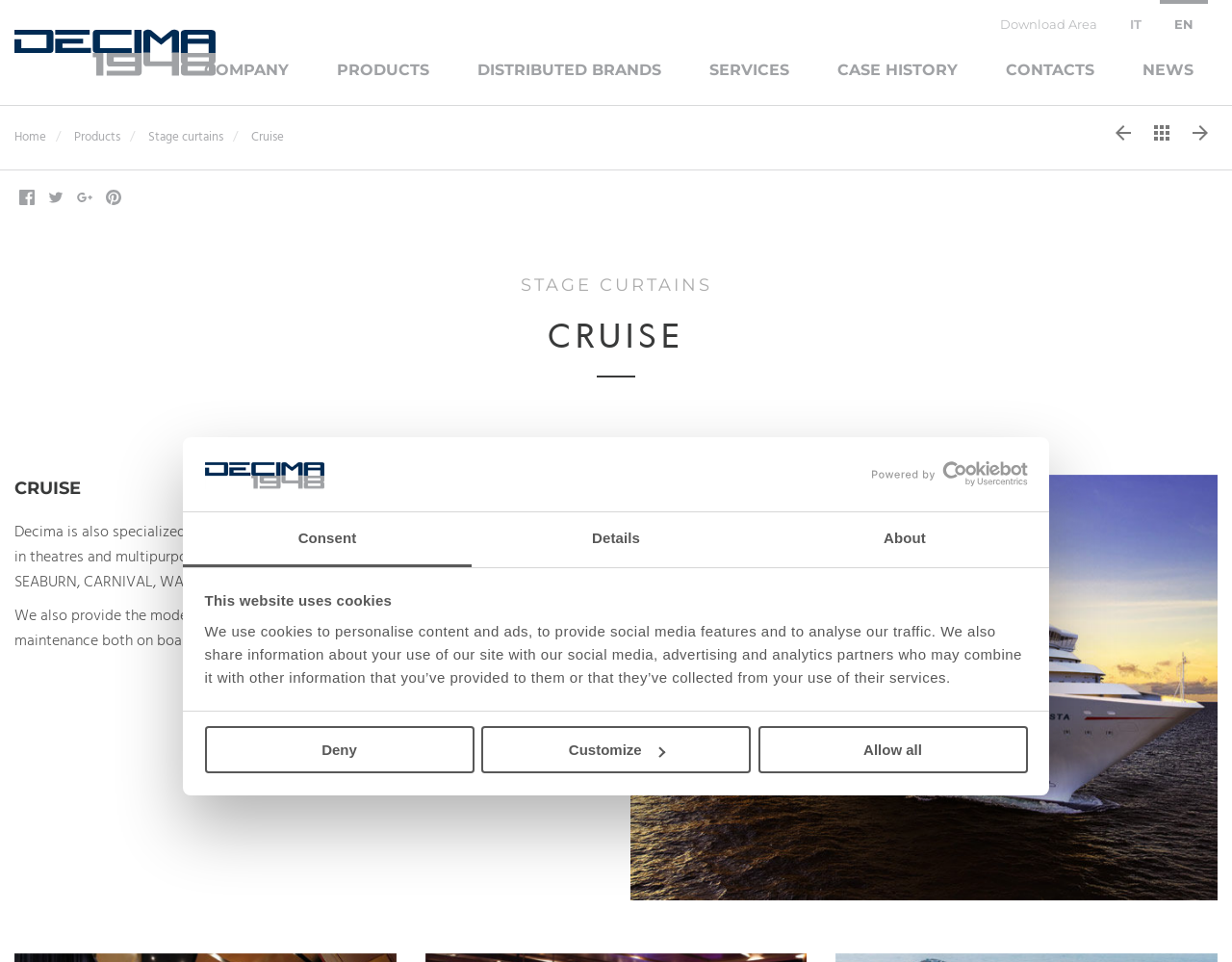What type of products does the company provide?
Using the picture, provide a one-word or short phrase answer.

Stage curtains